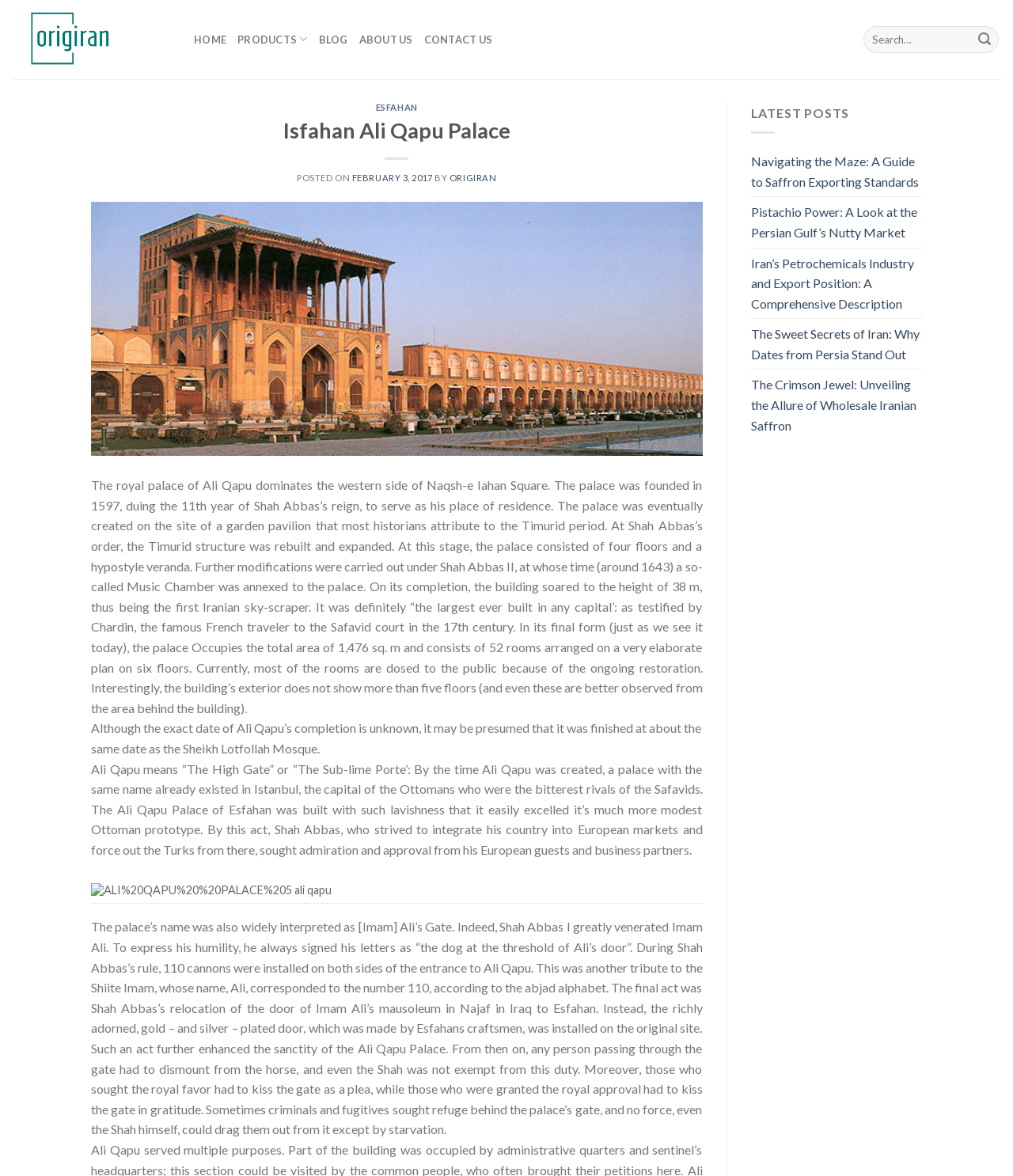Using the image as a reference, answer the following question in as much detail as possible:
How many rooms are there in the Ali Qapu Palace?

According to the webpage, the Ali Qapu Palace consists of 52 rooms arranged on a very elaborate plan on six floors.